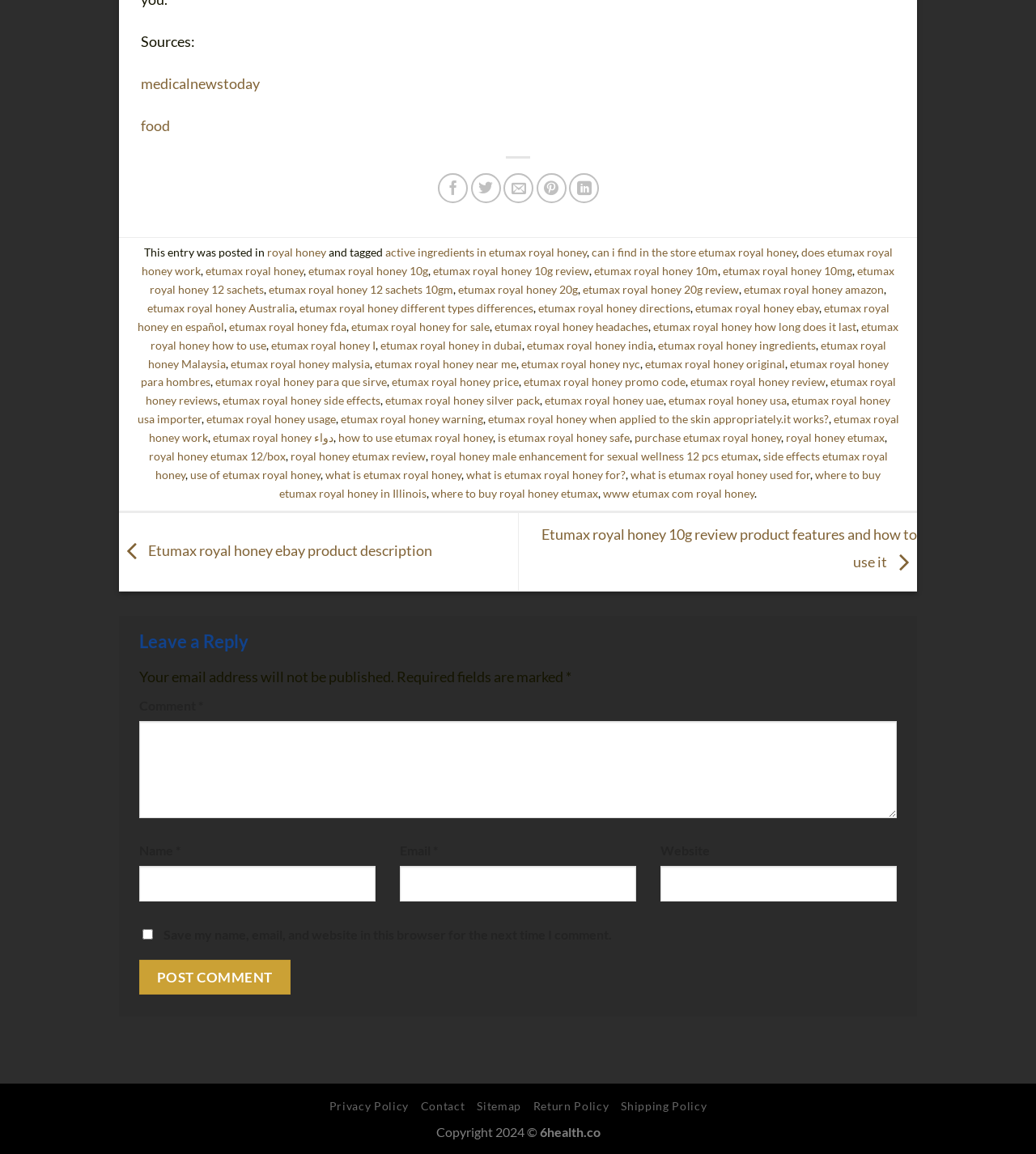What is the source of the information on this webpage?
Please elaborate on the answer to the question with detailed information.

The source of the information on this webpage is 'medicalnewstoday' which is a link located at the top of the webpage, indicating that the content is from Medical News Today.